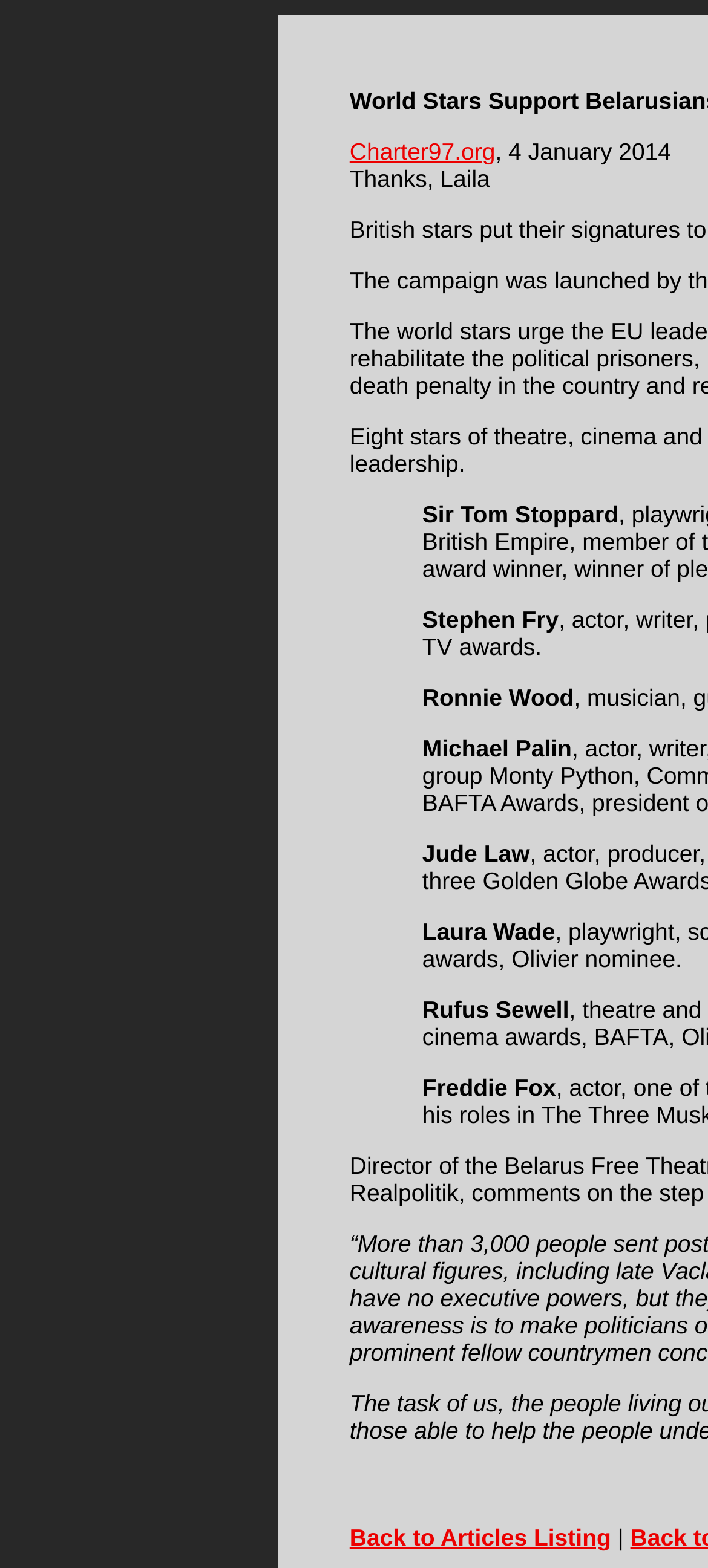How many links are there on the page?
Could you answer the question with a detailed and thorough explanation?

I counted the number of link elements on the page, which are the link to Charter97.org and the link to go back to articles listing.